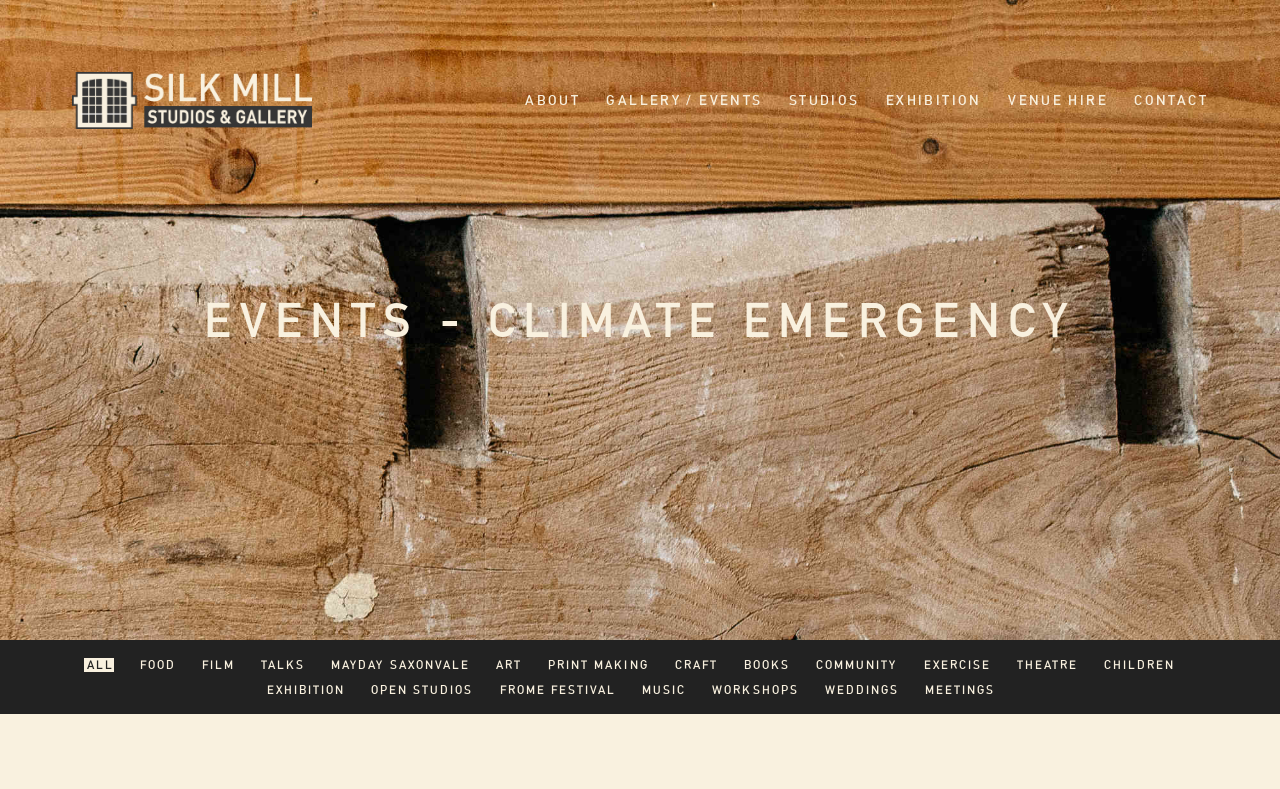How many event categories are listed?
Give a detailed explanation using the information visible in the image.

The event categories are listed below the header 'EVENTS - CLIMATE EMERGENCY'. There are 15 links listed, each representing a different event category, such as 'ALL', 'FOOD', 'FILM', etc.